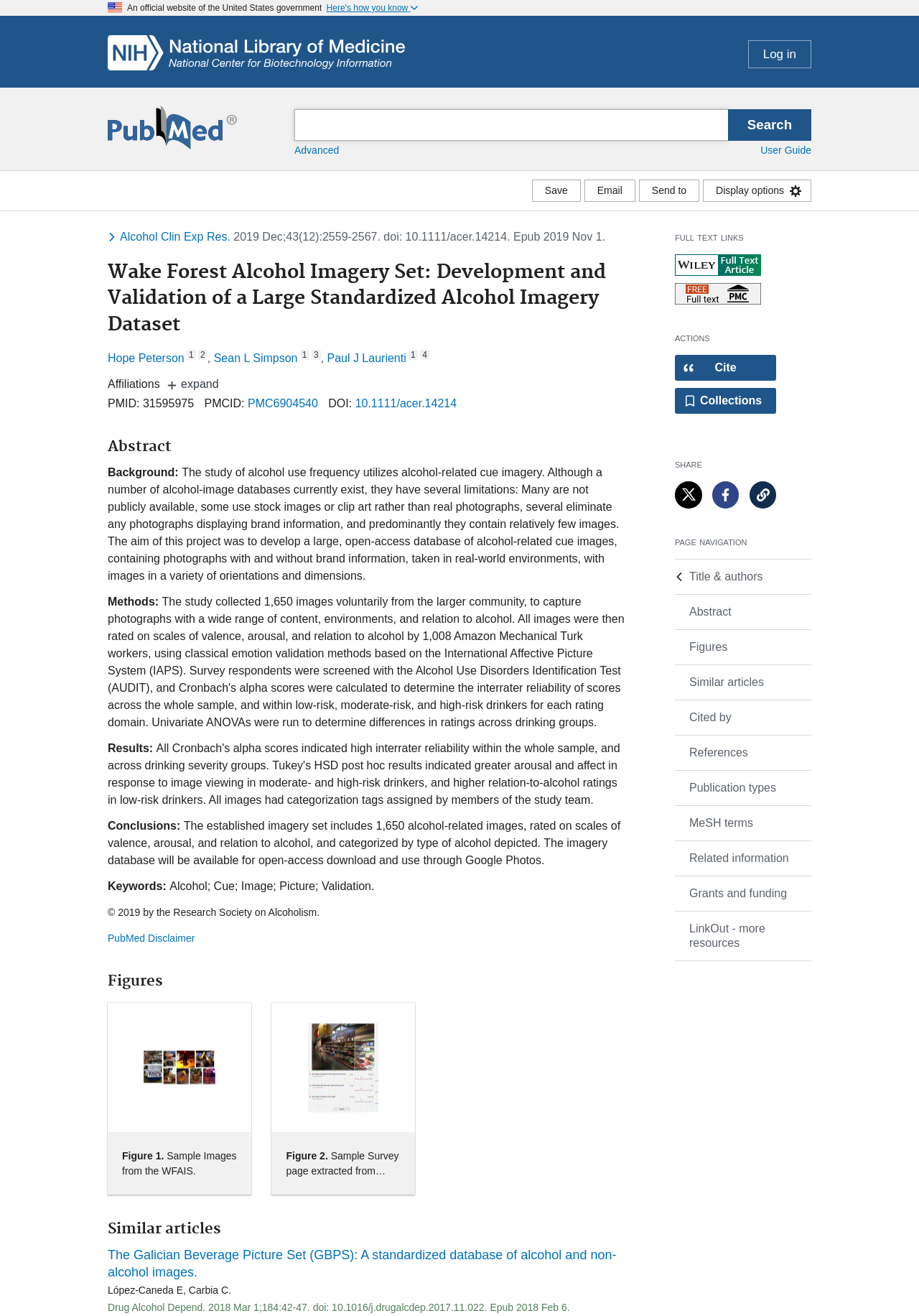What is the name of the government website?
From the image, respond with a single word or phrase.

PubMed